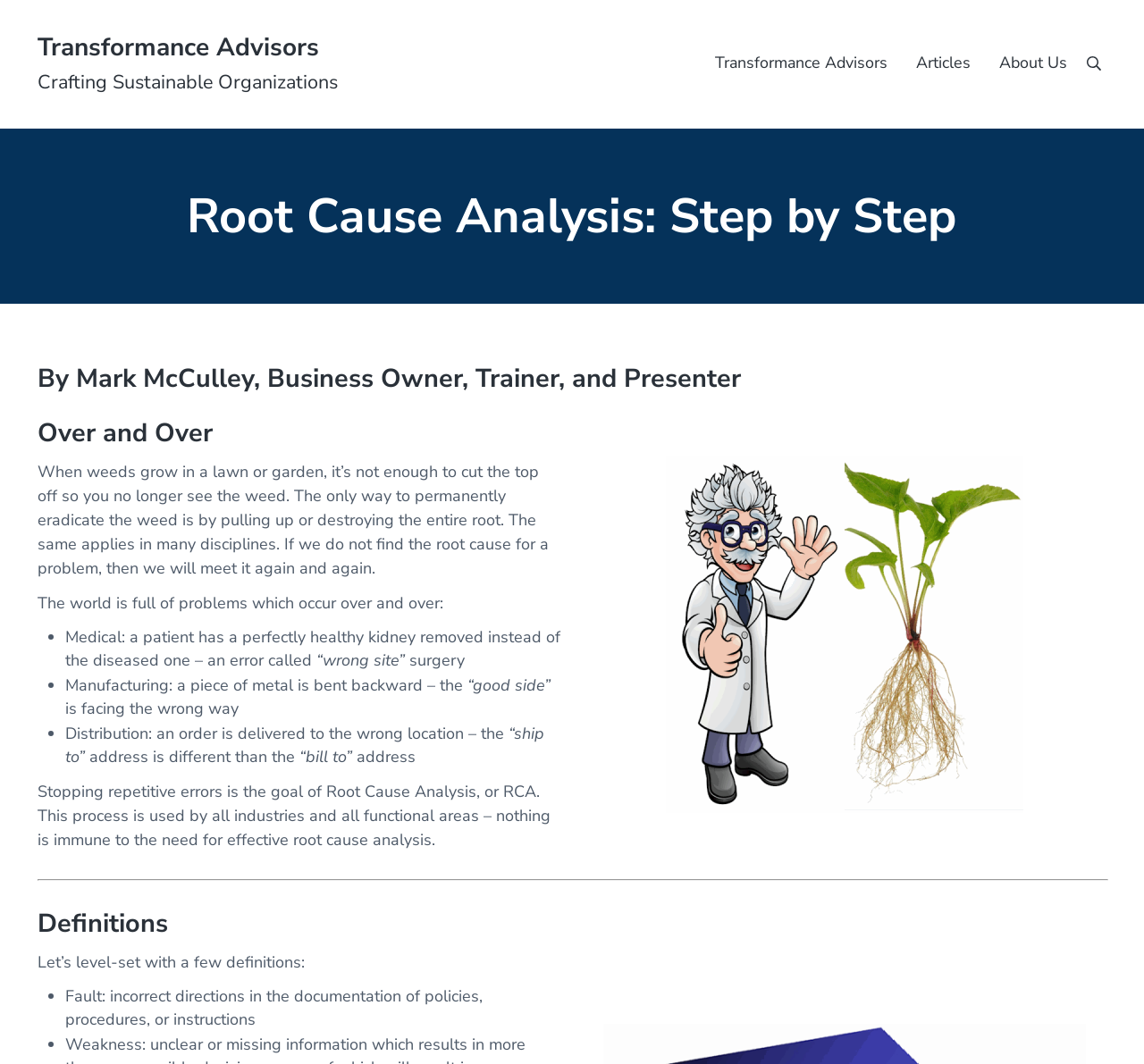Answer the question below in one word or phrase:
What is the purpose of Root Cause Analysis?

Stopping repetitive errors